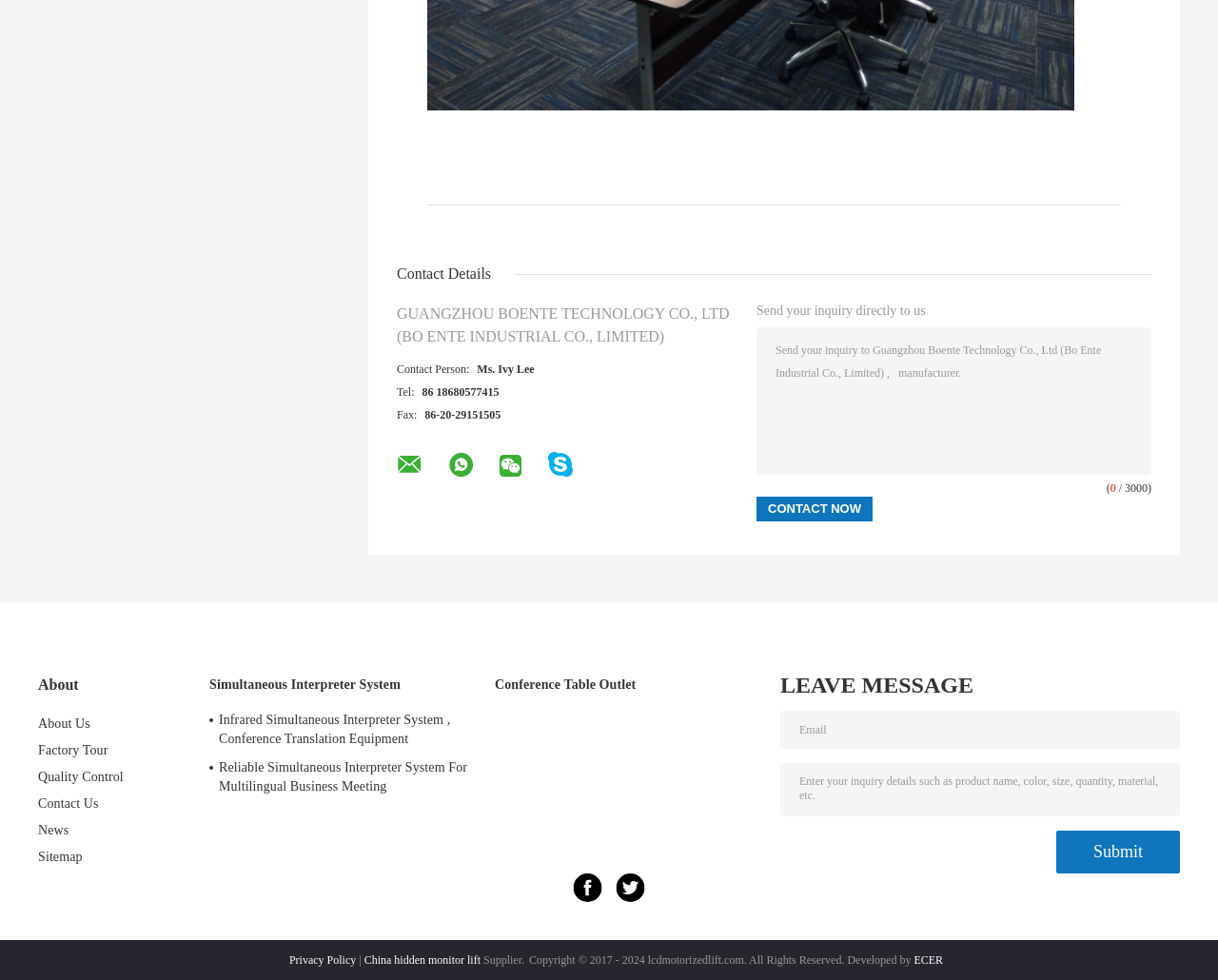Identify the bounding box coordinates for the element you need to click to achieve the following task: "Explore Front Sight of 3 Ice Cream Paper Tubs Mockup". The coordinates must be four float values ranging from 0 to 1, formatted as [left, top, right, bottom].

None